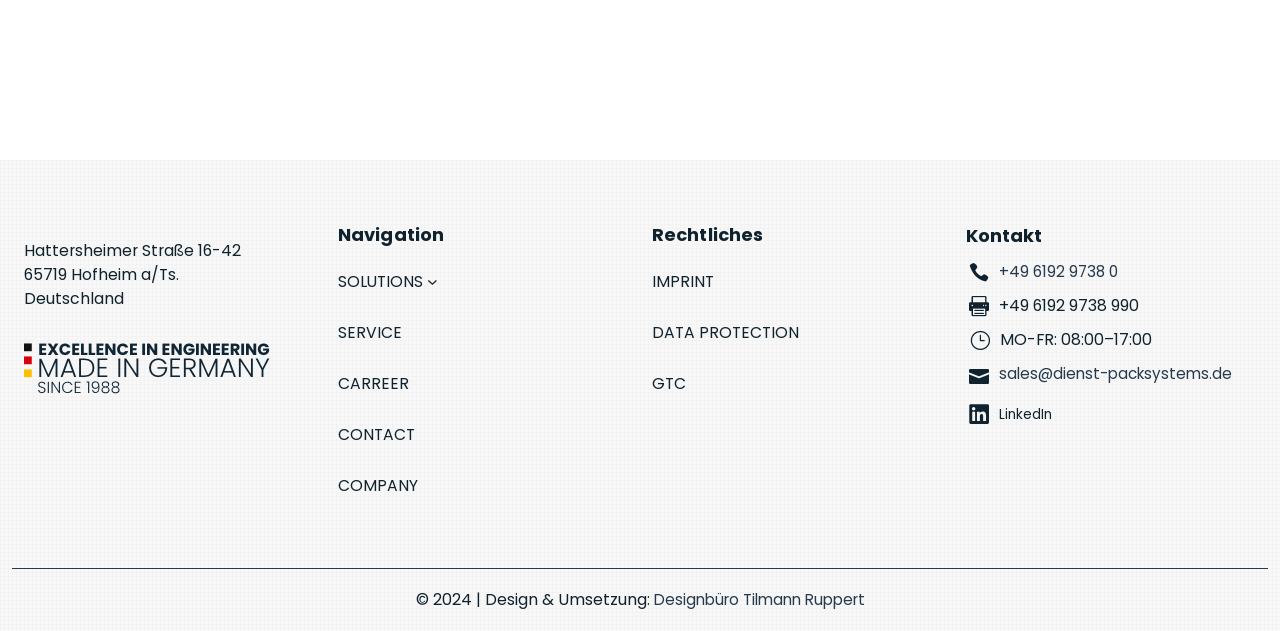Please find the bounding box coordinates of the section that needs to be clicked to achieve this instruction: "Contact us by phone".

[0.78, 0.414, 0.873, 0.447]